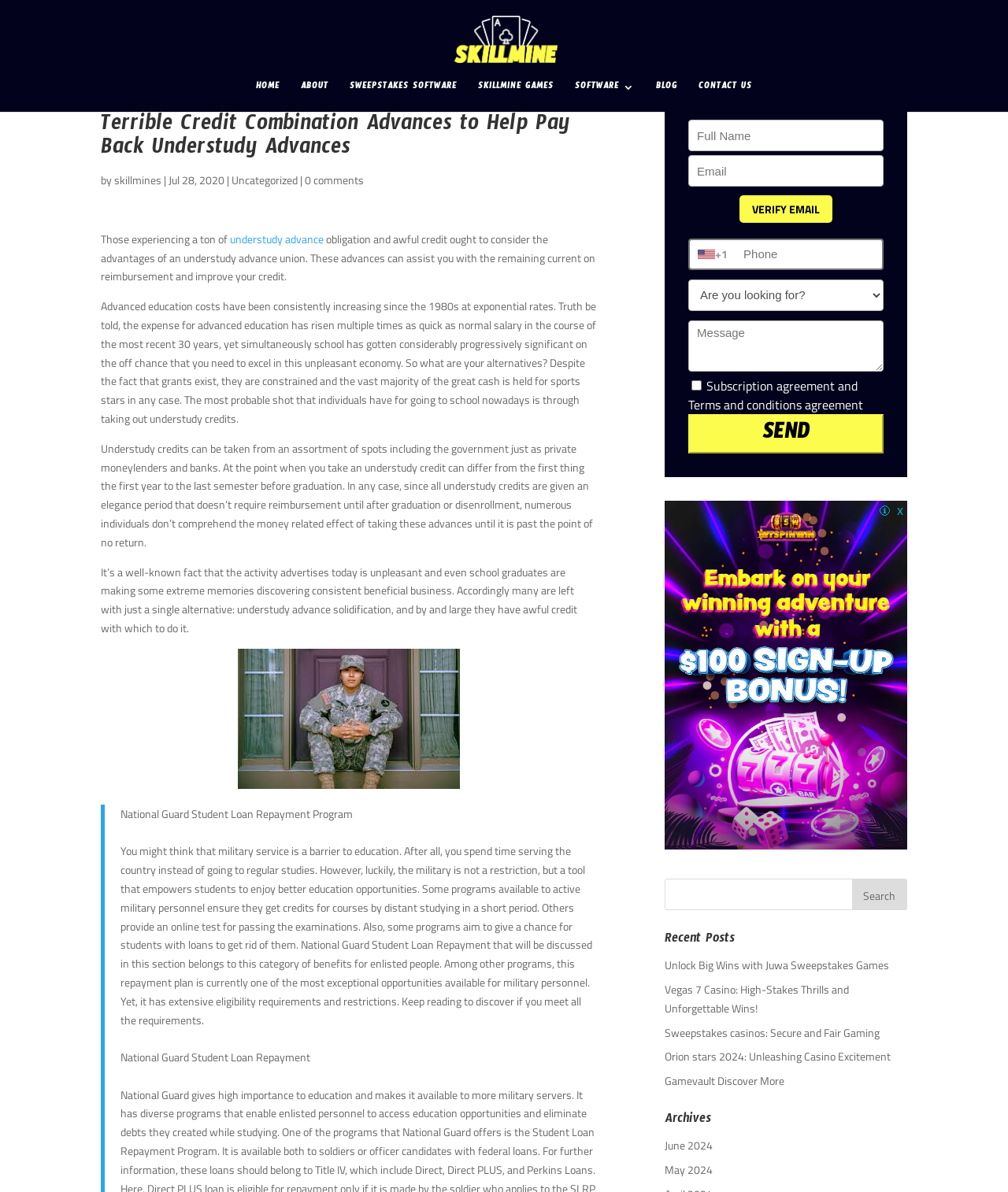Examine the screenshot and answer the question in as much detail as possible: What is the purpose of the student loan consolidation?

Based on the webpage content, it is clear that the student loan consolidation is meant to assist individuals in paying back their student loans, especially those with bad credit. The webpage explains the benefits of consolidation and how it can help improve credit scores.